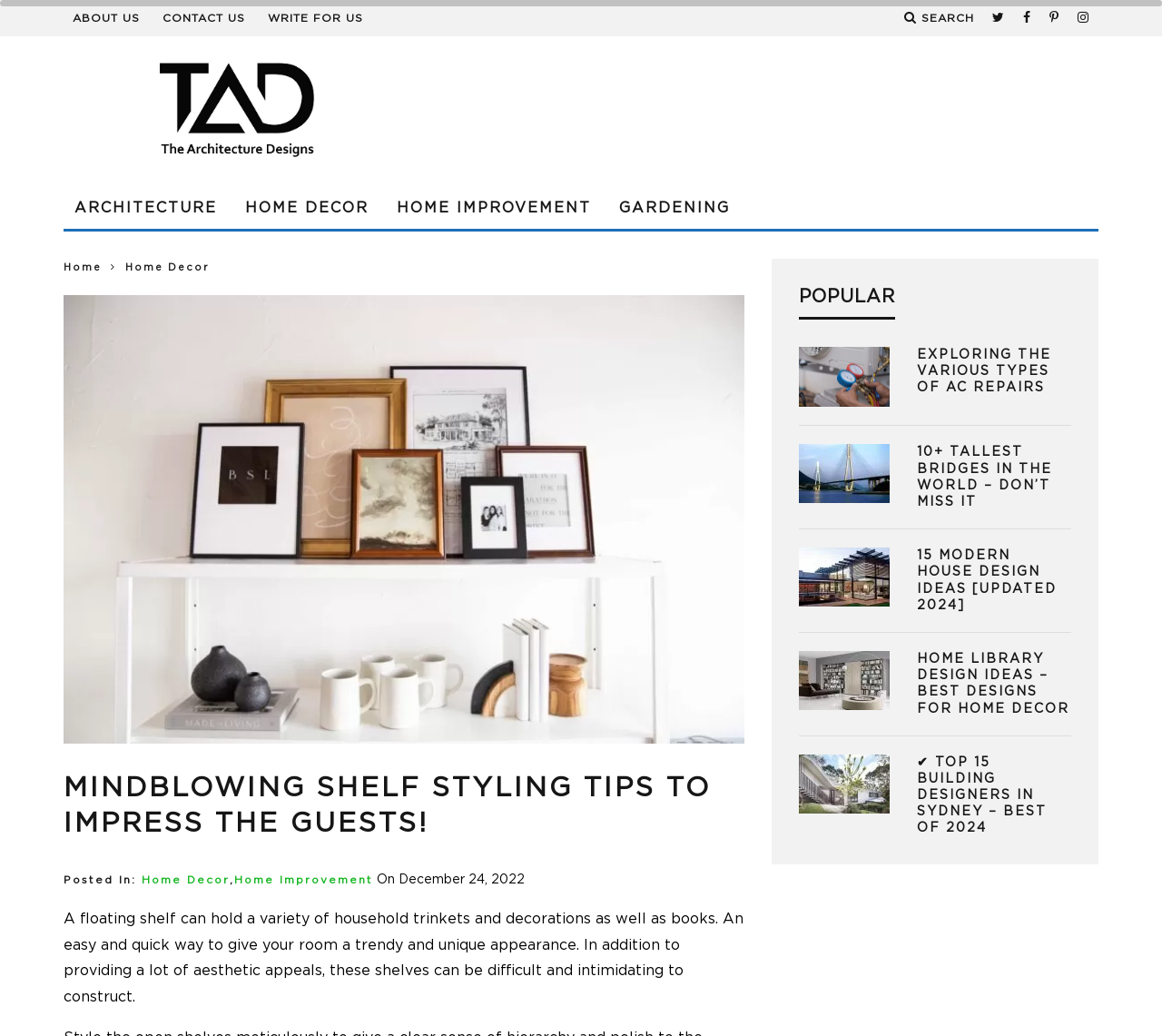Identify the bounding box coordinates of the section to be clicked to complete the task described by the following instruction: "view June 2023". The coordinates should be four float numbers between 0 and 1, formatted as [left, top, right, bottom].

None